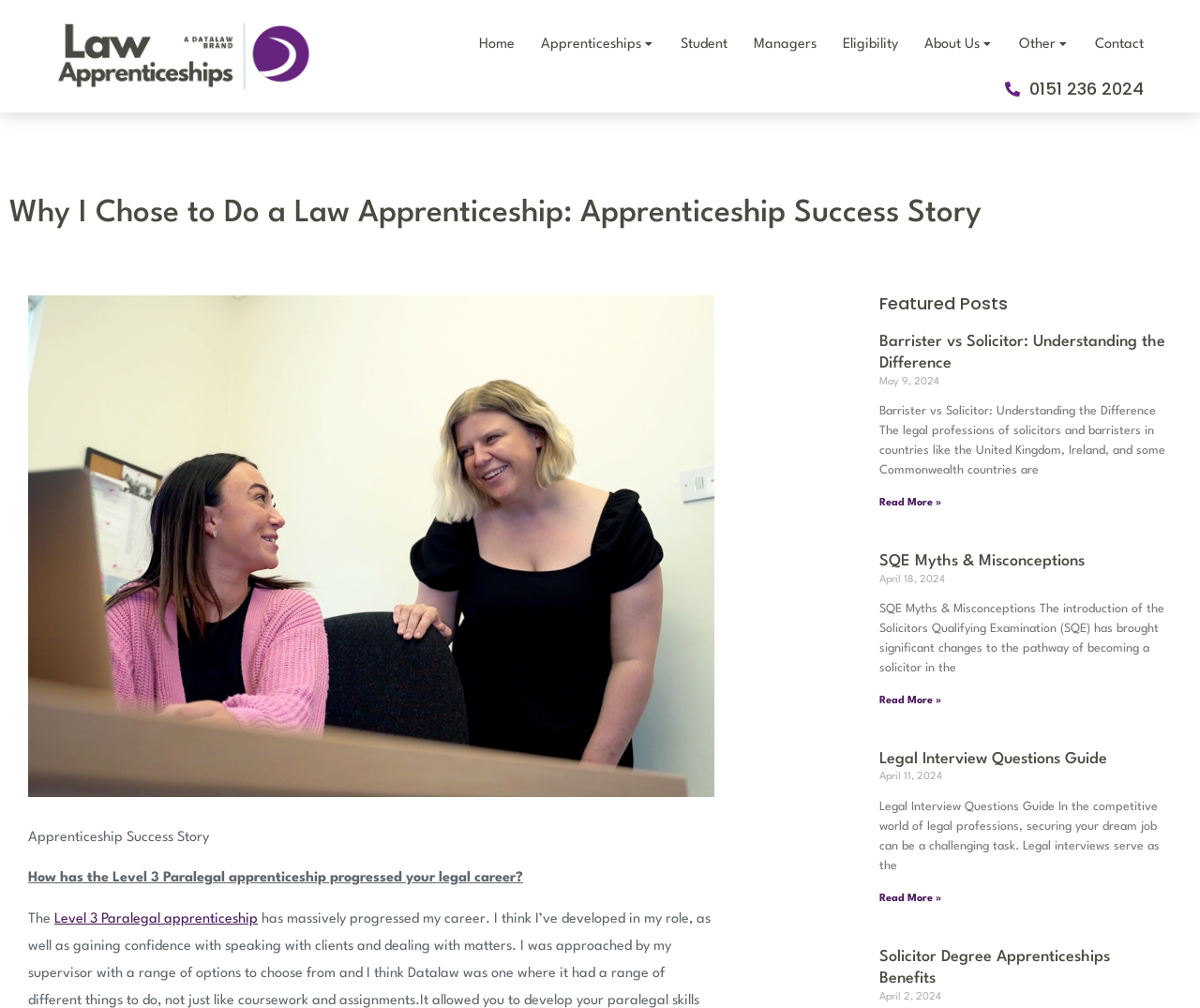How many featured posts are there on the webpage?
Using the image as a reference, answer with just one word or a short phrase.

4